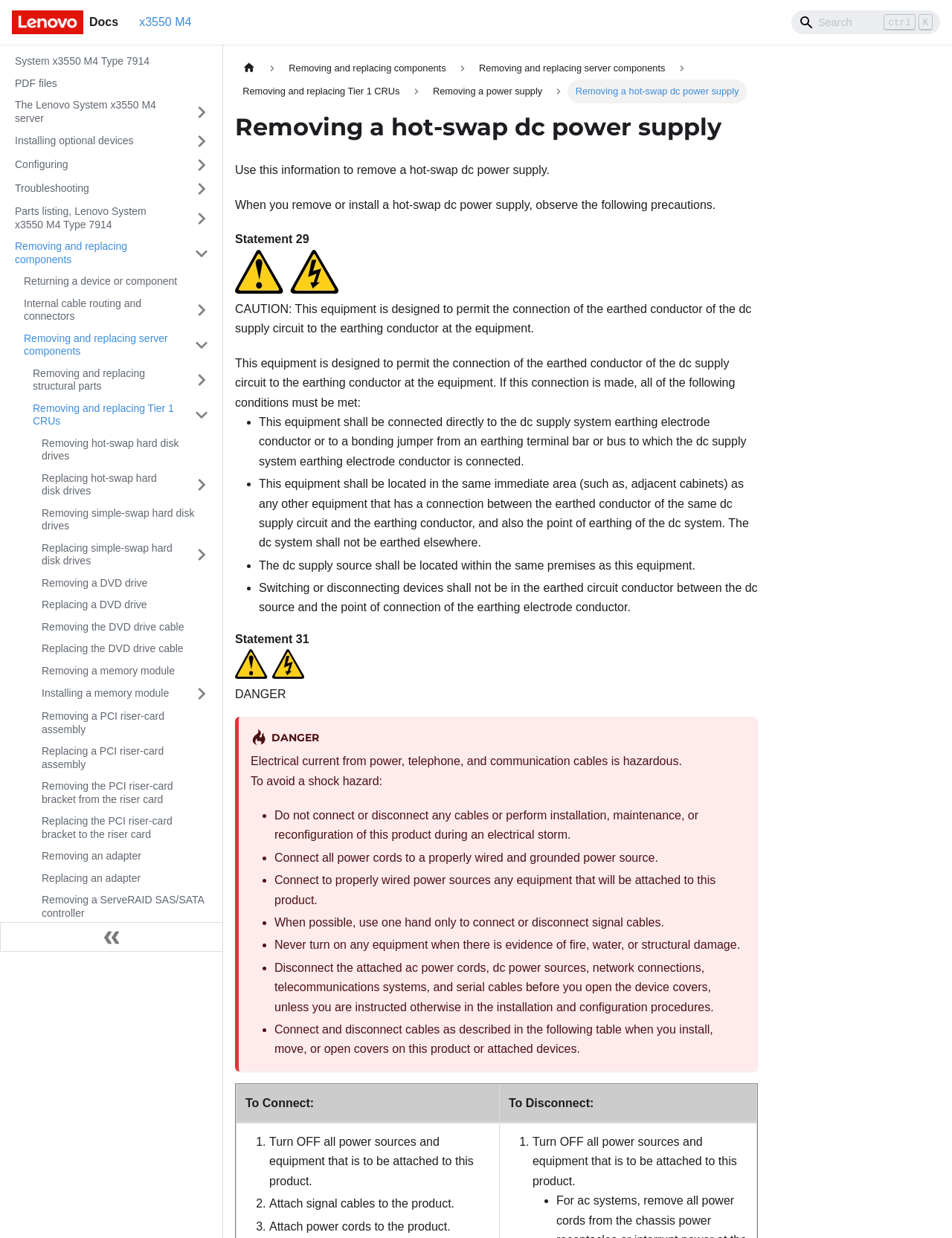Locate the heading on the webpage and return its text.

Removing a hot-swap dc power supply